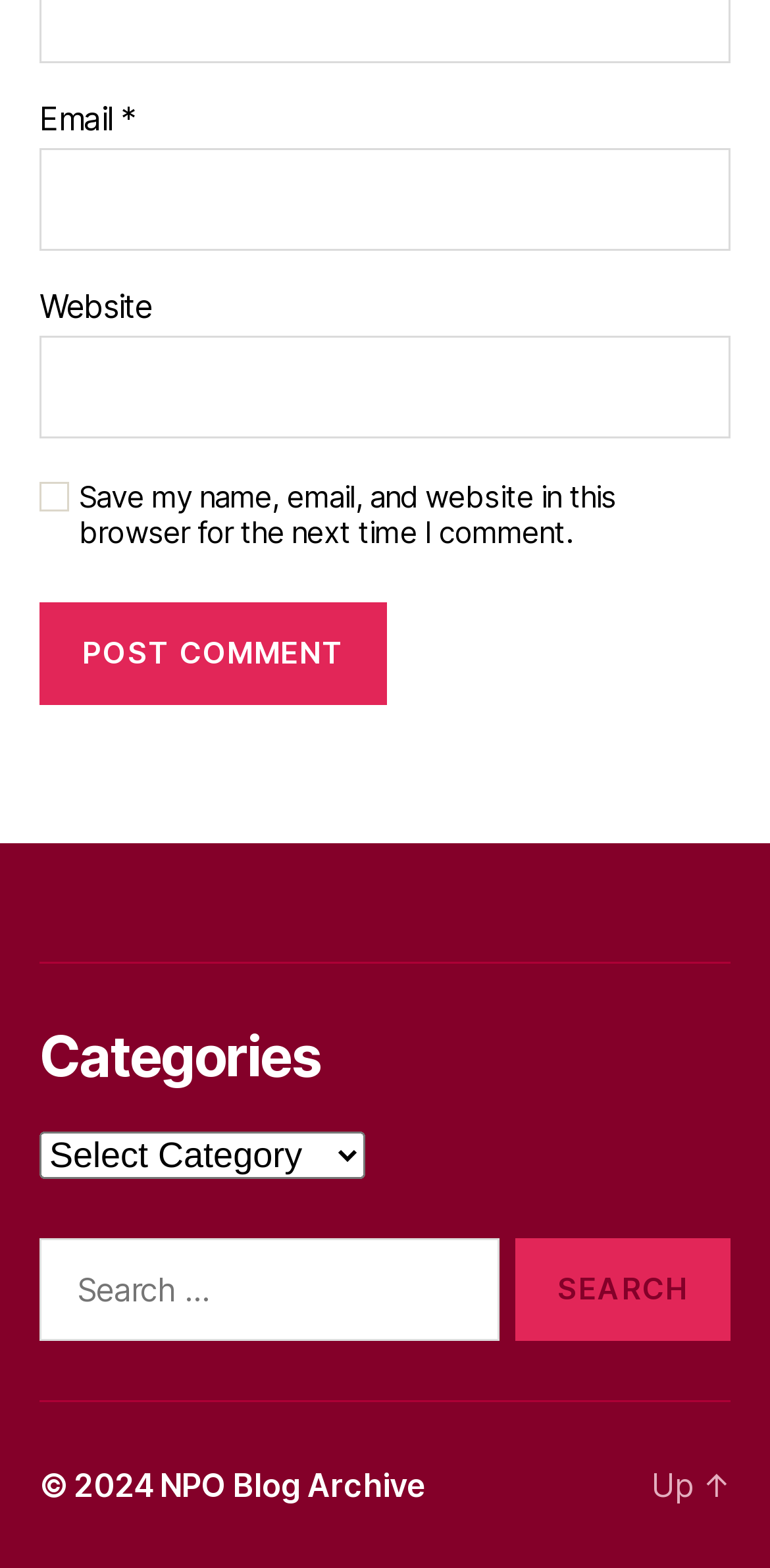How many input fields are there?
Please answer the question with a detailed response using the information from the screenshot.

There are three input fields on the webpage: one for email, one for website, and one for comments. These fields are located near the top of the page and are accompanied by labels and a submit button.